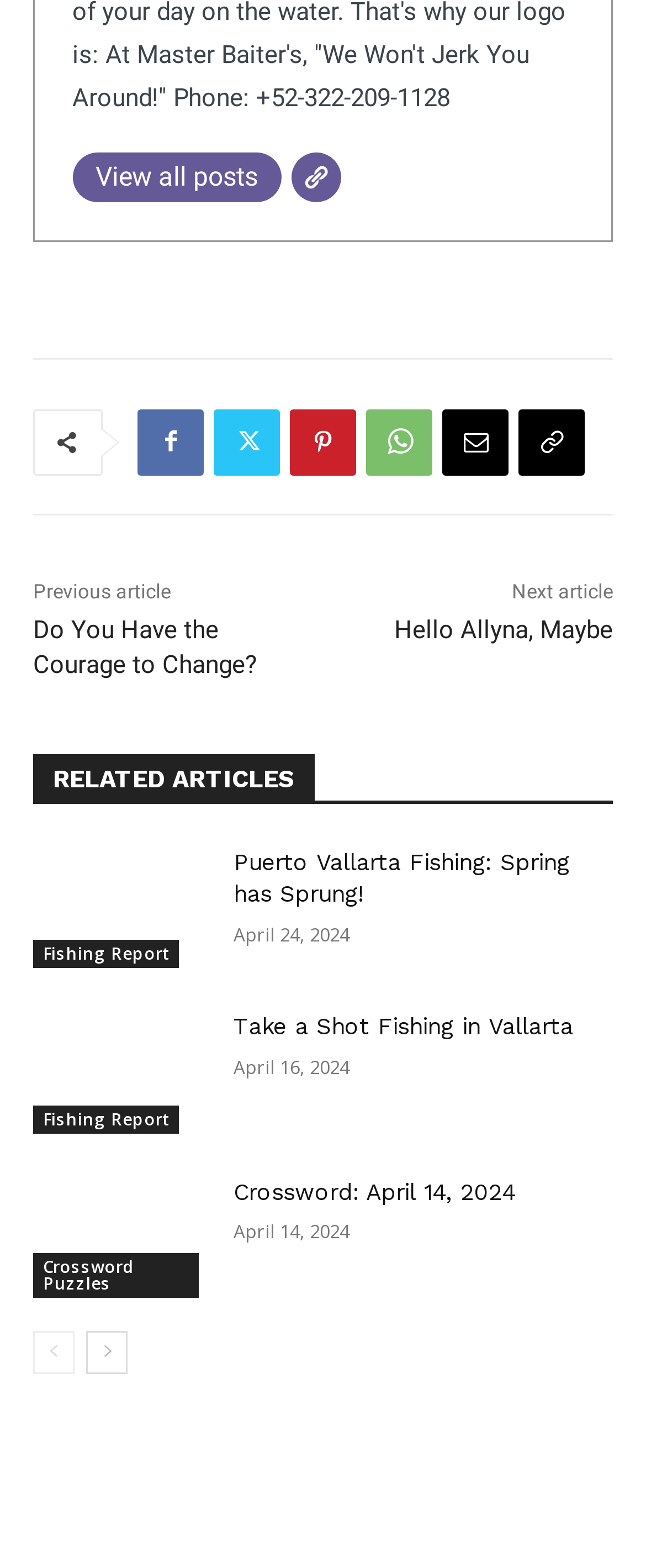Could you locate the bounding box coordinates for the section that should be clicked to accomplish this task: "View all posts".

[0.112, 0.097, 0.435, 0.129]